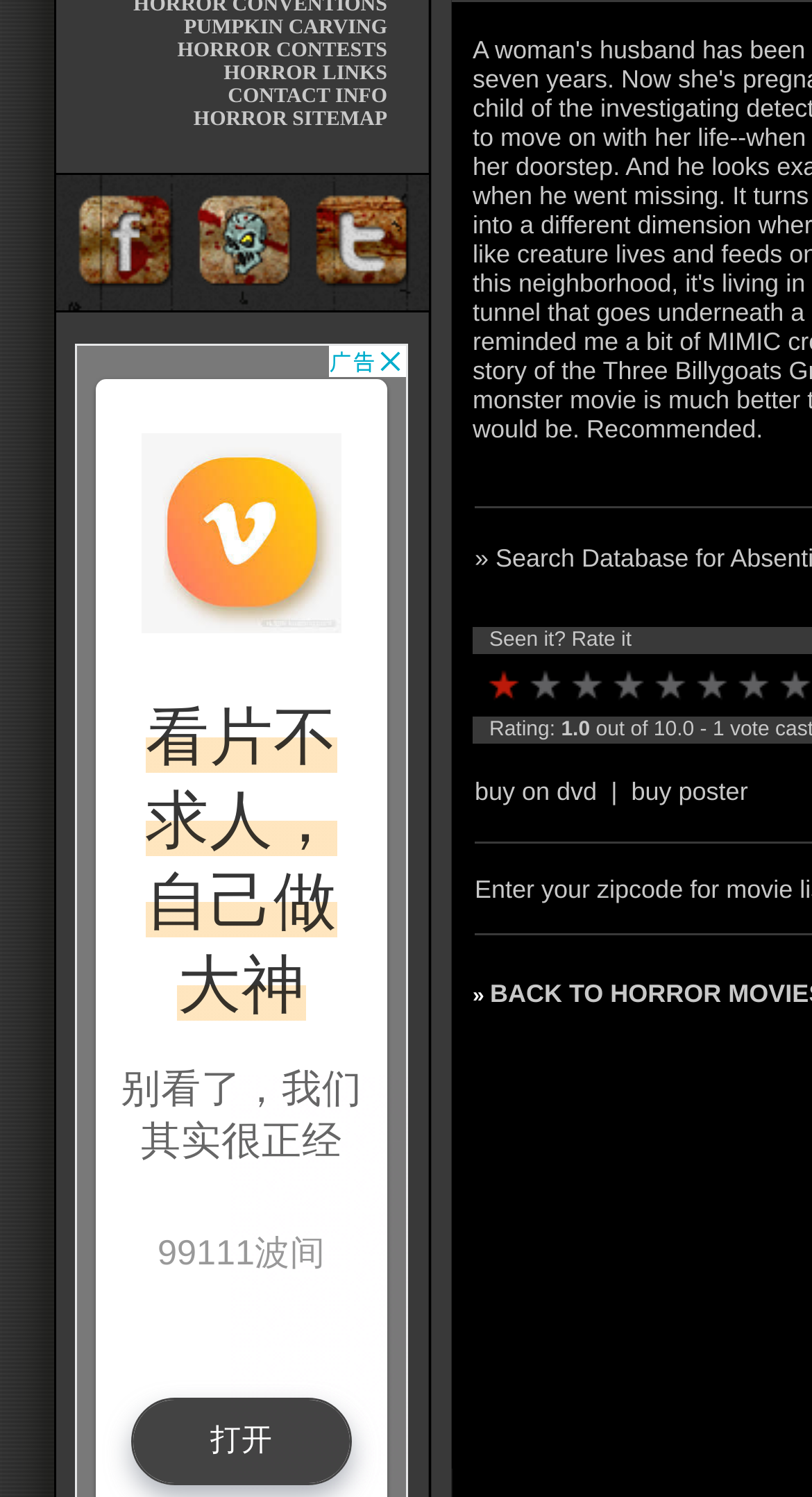Bounding box coordinates are specified in the format (top-left x, top-left y, bottom-right x, bottom-right y). All values are floating point numbers bounded between 0 and 1. Please provide the bounding box coordinate of the region this sentence describes: 1

[0.595, 0.444, 0.646, 0.472]